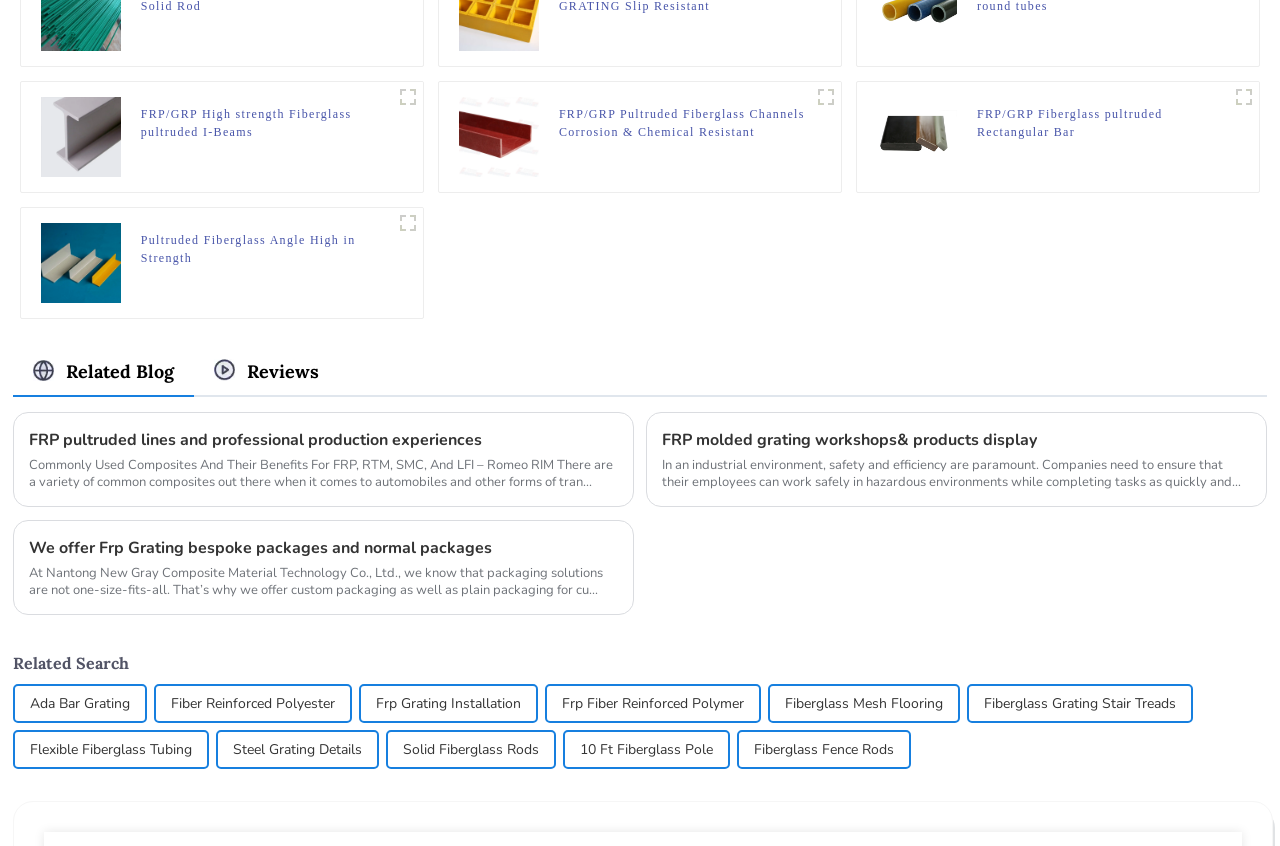What type of fiberglass products are shown in the figures?
Use the image to give a comprehensive and detailed response to the question.

Based on the figures and their corresponding captions, it can be inferred that the webpage is showcasing various types of fiberglass products, including pultruded fiberglass rods, I-beams, channels, and rectangular bars.